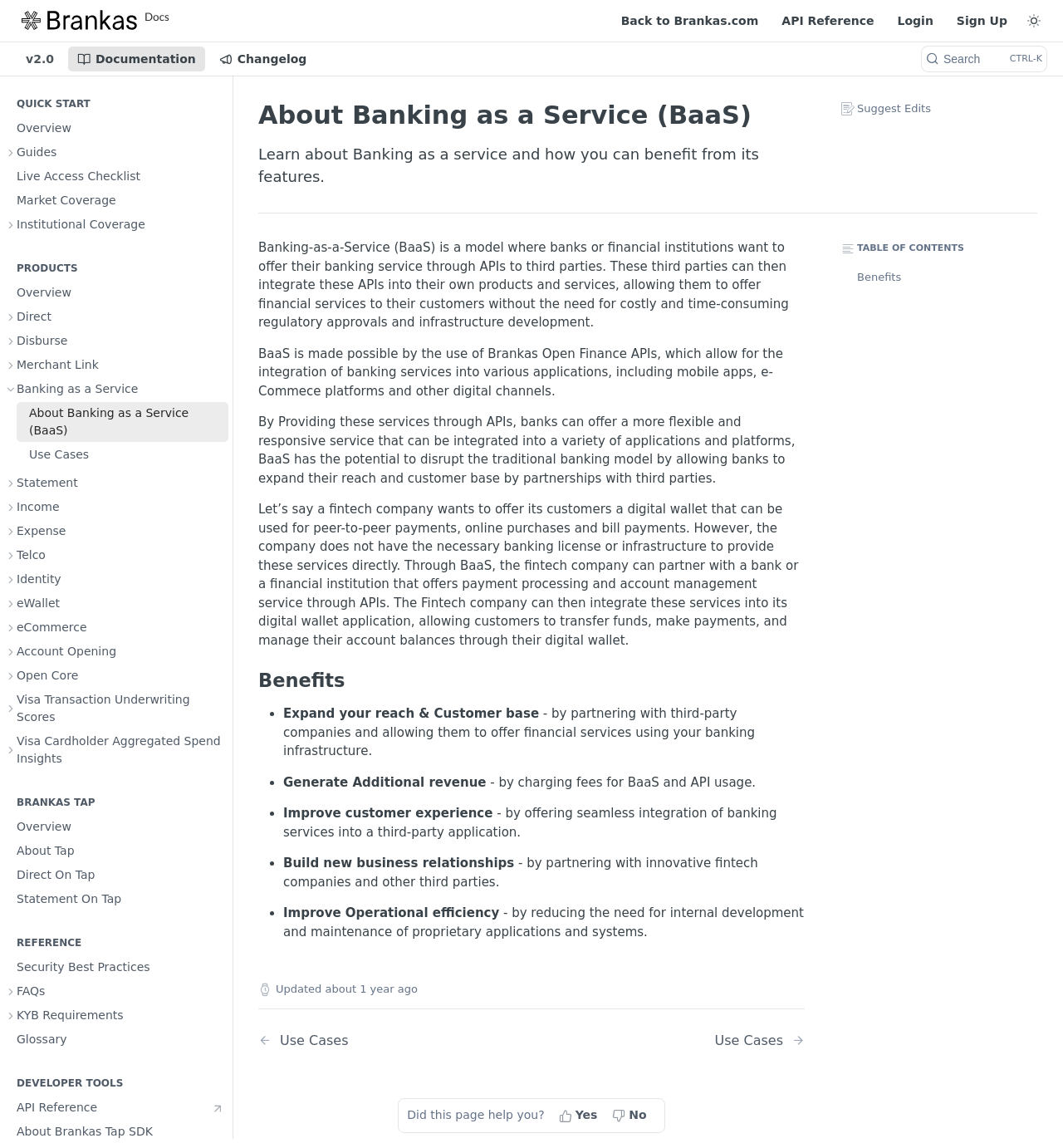Using the webpage screenshot and the element description Visa Cardholder Aggregated Spend Insights, determine the bounding box coordinates. Specify the coordinates in the format (top-left x, top-left y, bottom-right x, bottom-right y) with values ranging from 0 to 1.

[0.004, 0.636, 0.215, 0.671]